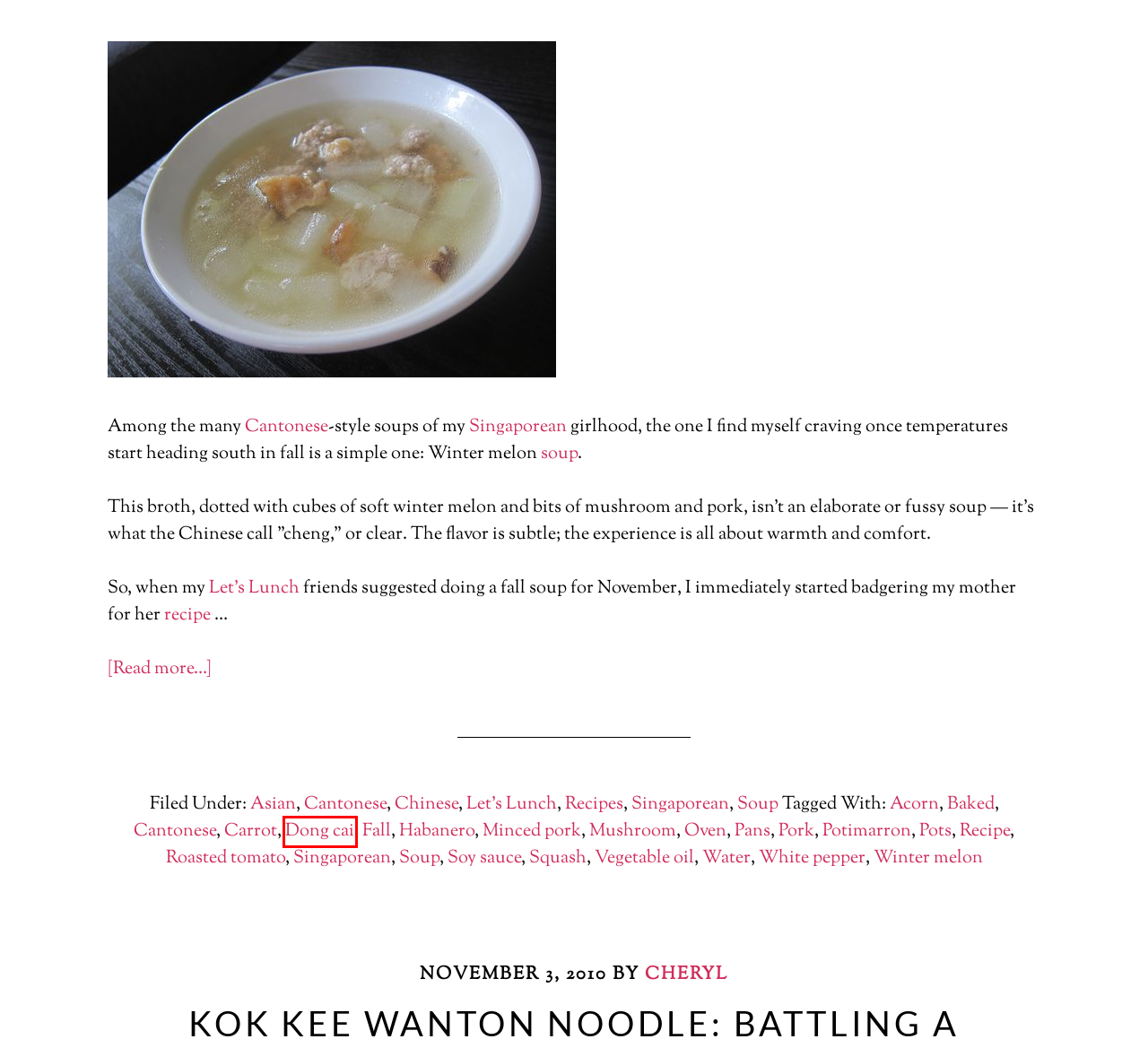You have a screenshot of a webpage with a red rectangle bounding box around an element. Identify the best matching webpage description for the new page that appears after clicking the element in the bounding box. The descriptions are:
A. Squash
B. Minced pork
C. Vegetable oil
D. Acorn
E. Habanero
F. Fall
G. Dong cai
H. Singaporean

G